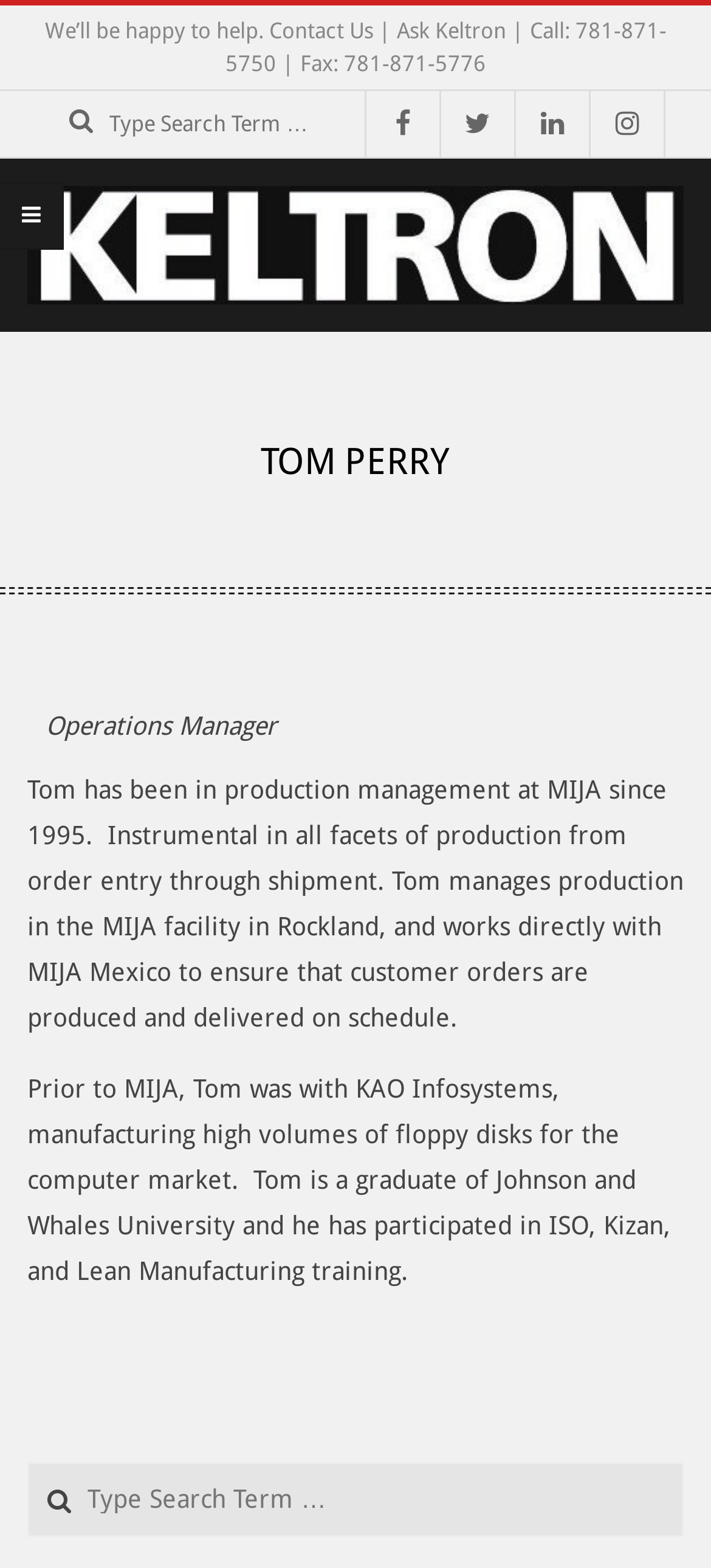Respond with a single word or phrase:
How many search boxes are on the page?

2